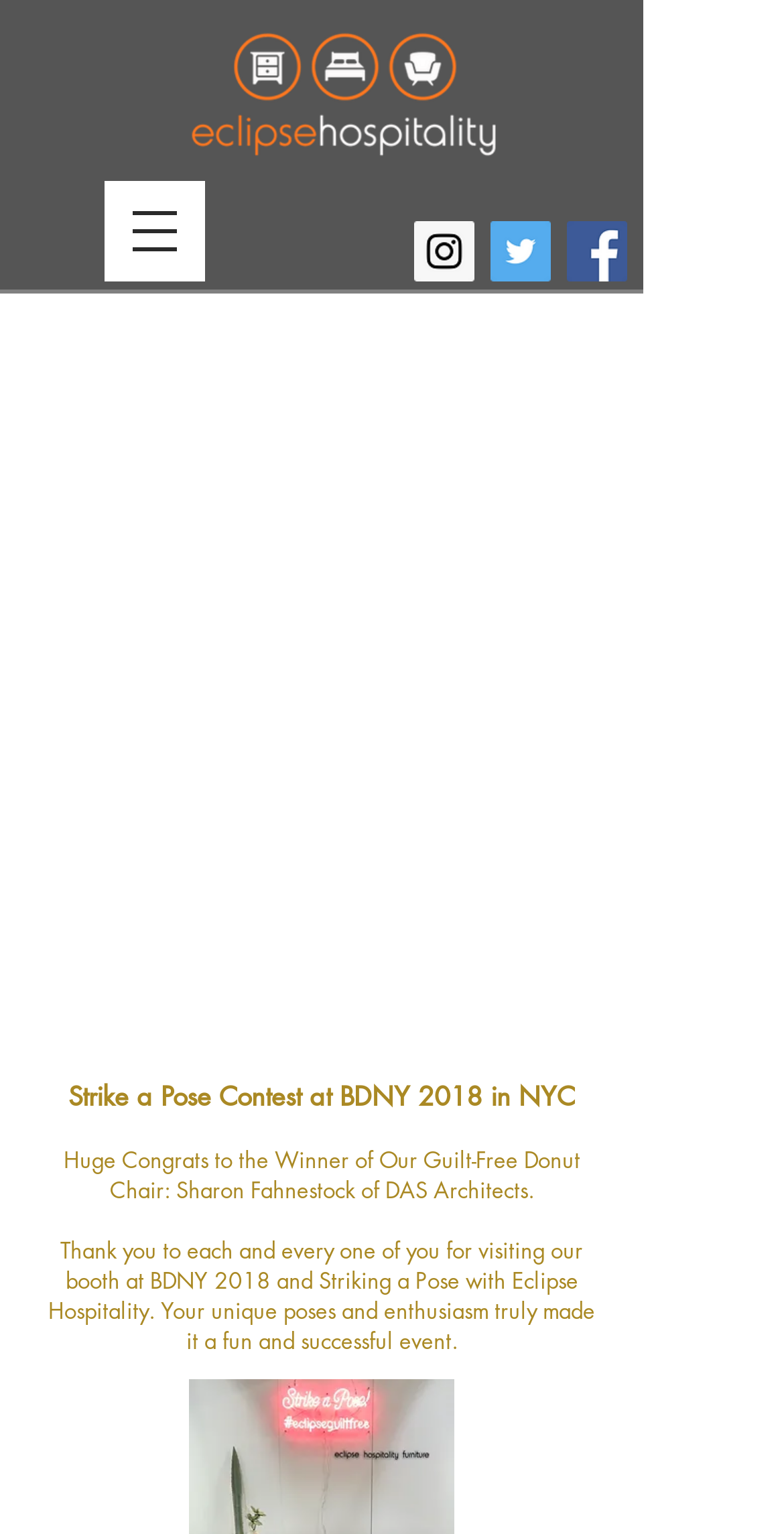What is the topic of the contest mentioned?
Look at the image and answer the question with a single word or phrase.

Strike a Pose